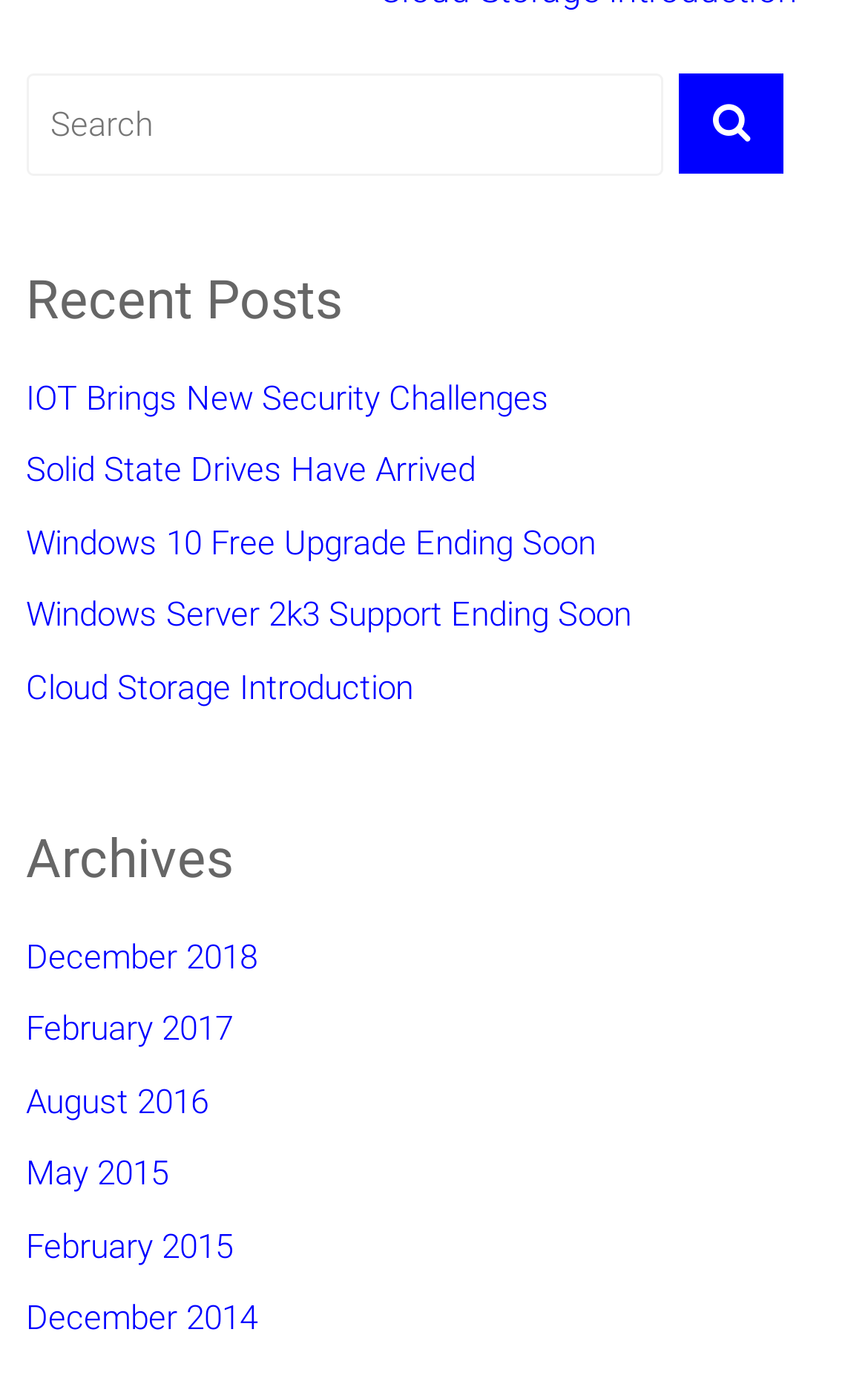Identify the bounding box of the UI element described as follows: "Cloud Storage Introduction". Provide the coordinates as four float numbers in the range of 0 to 1 [left, top, right, bottom].

[0.03, 0.479, 0.476, 0.531]